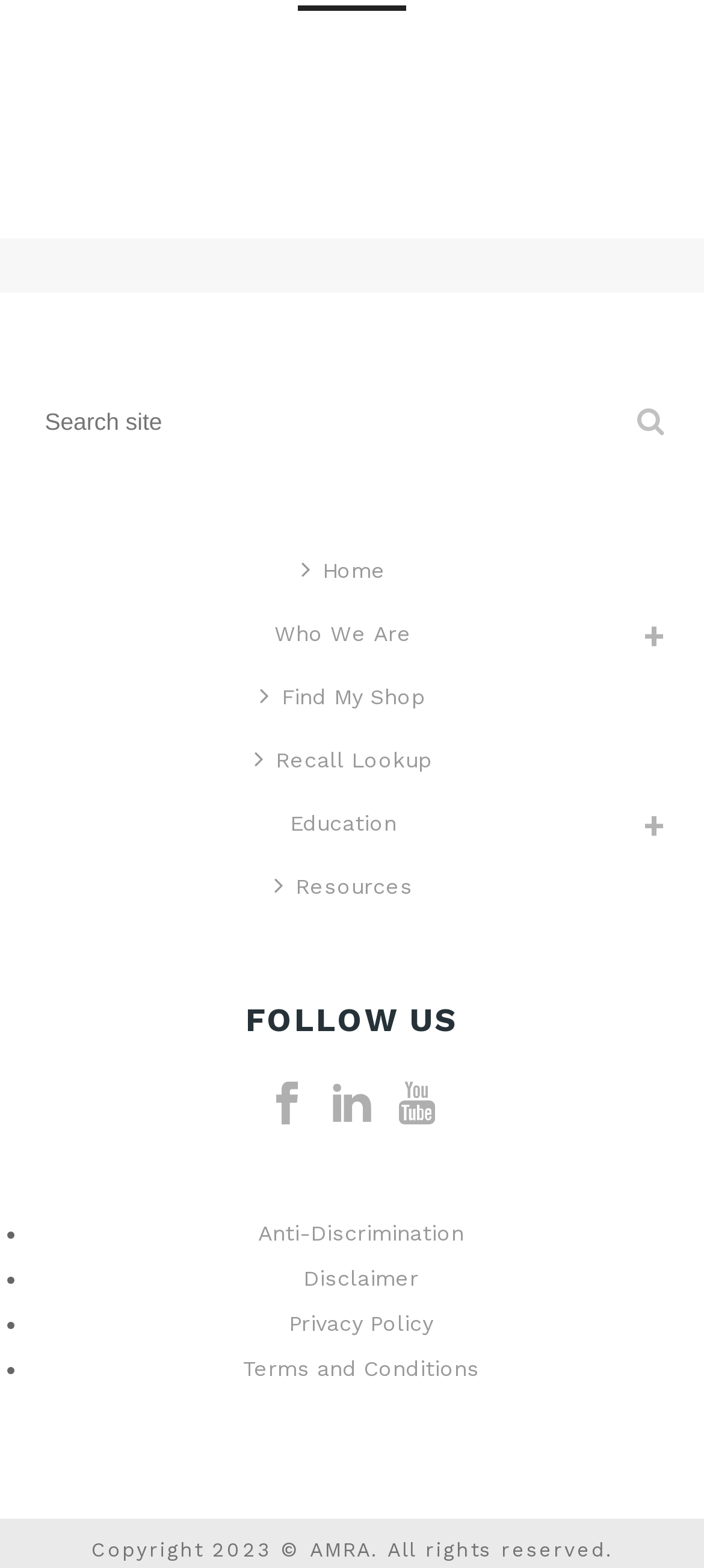How many list markers are there in the footer?
Answer the question using a single word or phrase, according to the image.

4